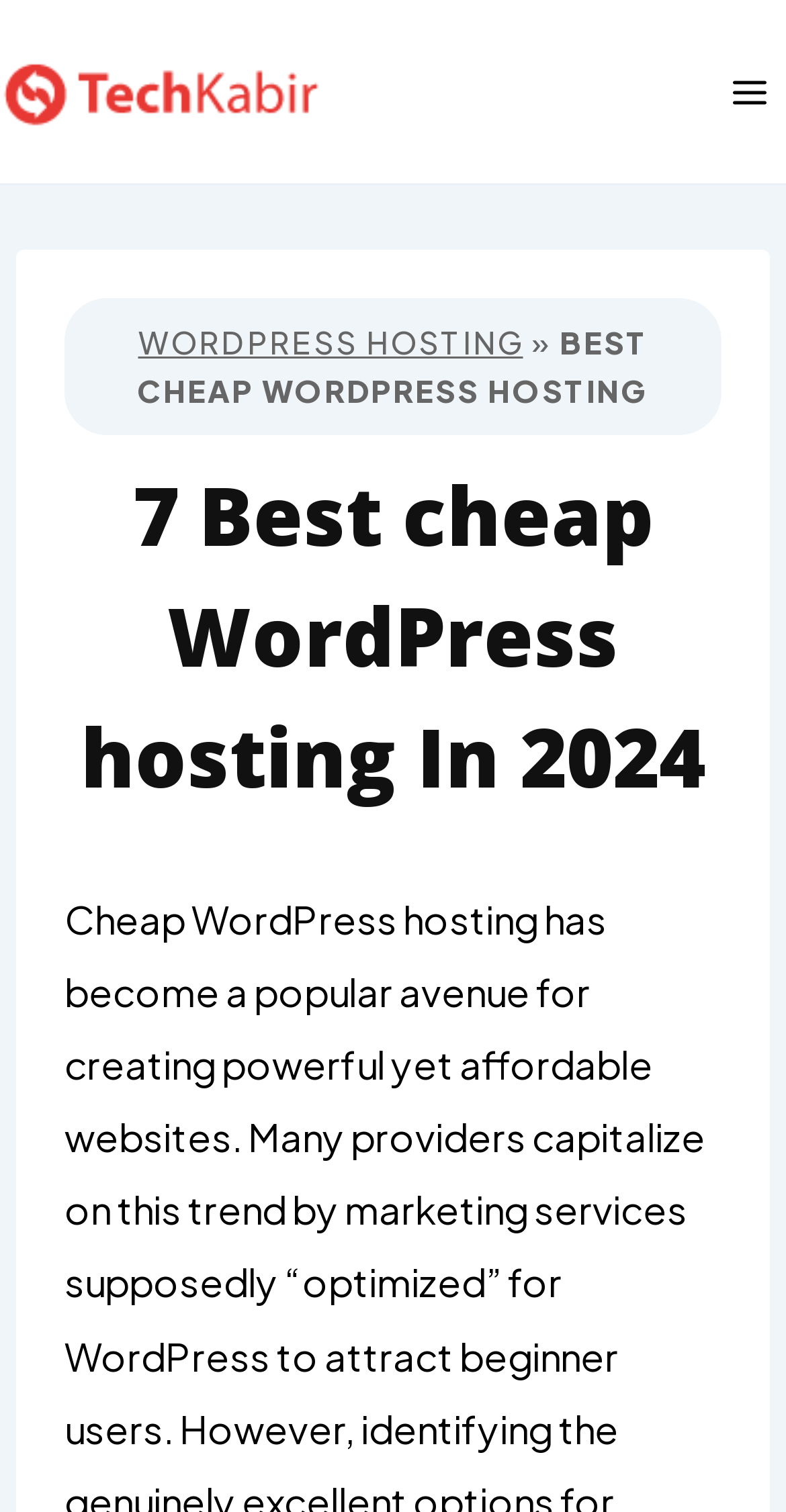Describe the entire webpage, focusing on both content and design.

The webpage is about discovering budget-friendly cheap WordPress hosting plans. At the top left corner, there is a link and an image with the text "Techakabir". On the top right corner, there is a button labeled "Open menu". 

When the menu is expanded, a header section appears below the button. This section contains a link labeled "WORDPRESS HOSTING" followed by a right arrow symbol, and then a heading that reads "7 Best cheap WordPress hosting In 2024". Below the heading, there is a subheading that says "BEST CHEAP WORDPRESS HOSTING".